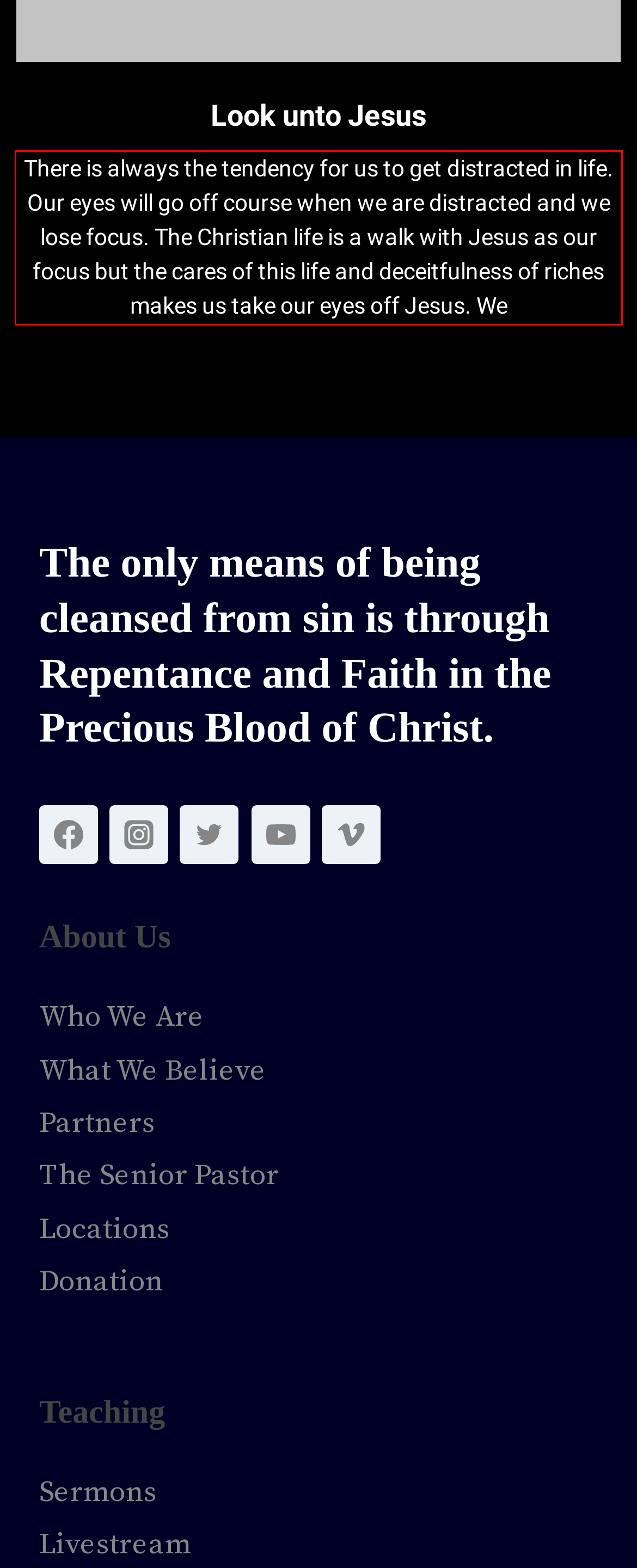Please look at the screenshot provided and find the red bounding box. Extract the text content contained within this bounding box.

There is always the tendency for us to get distracted in life. Our eyes will go off course when we are distracted and we lose focus. The Christian life is a walk with Jesus as our focus but the cares of this life and deceitfulness of riches makes us take our eyes off Jesus. We